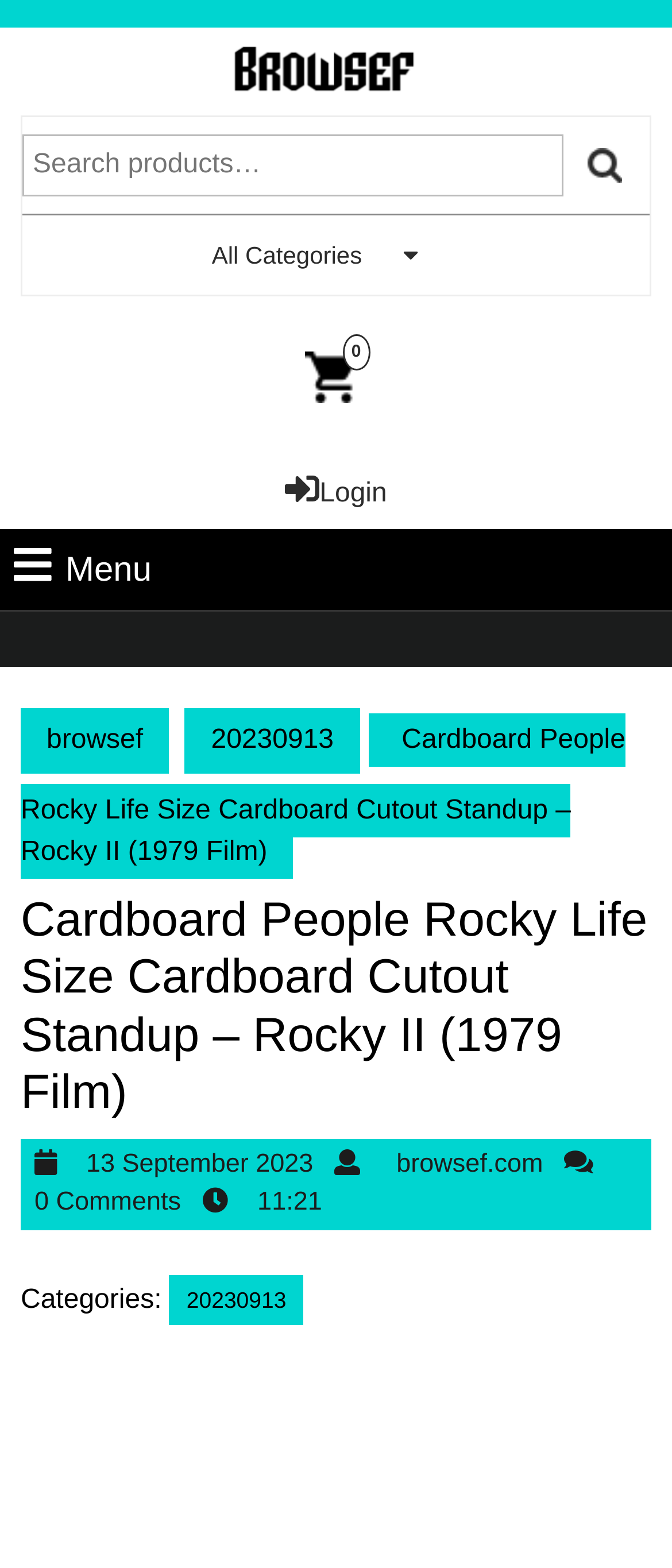How many search boxes are there?
Using the image as a reference, deliver a detailed and thorough answer to the question.

There is only one search box on the webpage, which is located near the top of the page and has a label 'Search for:'.